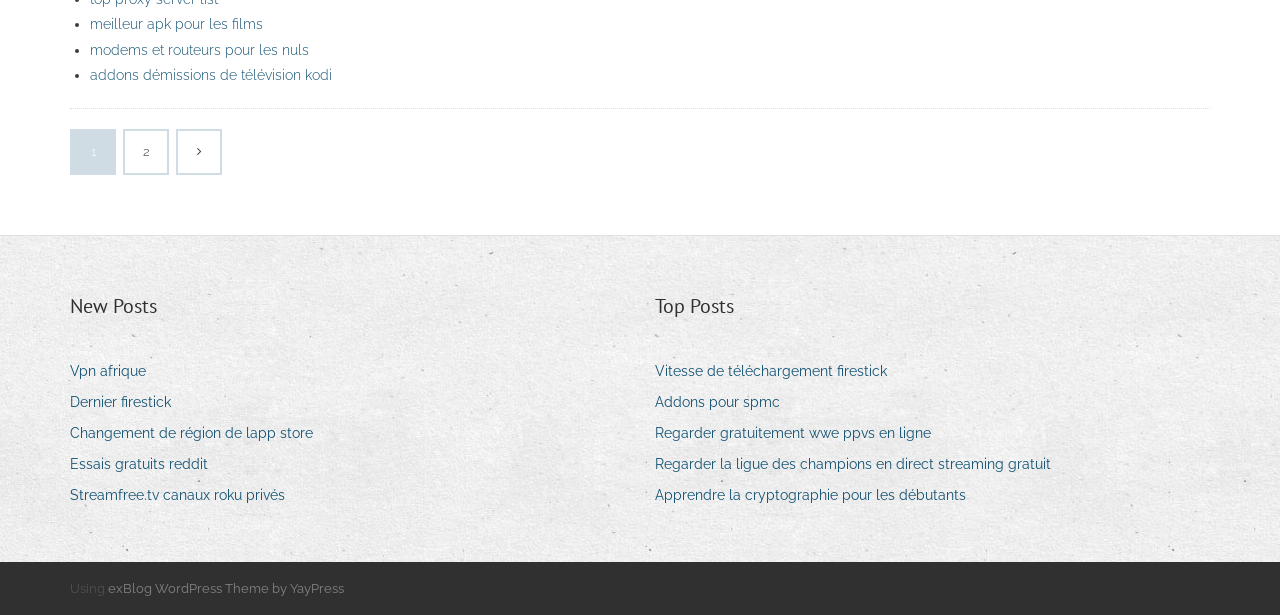Please find and report the bounding box coordinates of the element to click in order to perform the following action: "check 'Top Posts'". The coordinates should be expressed as four float numbers between 0 and 1, in the format [left, top, right, bottom].

[0.512, 0.473, 0.573, 0.521]